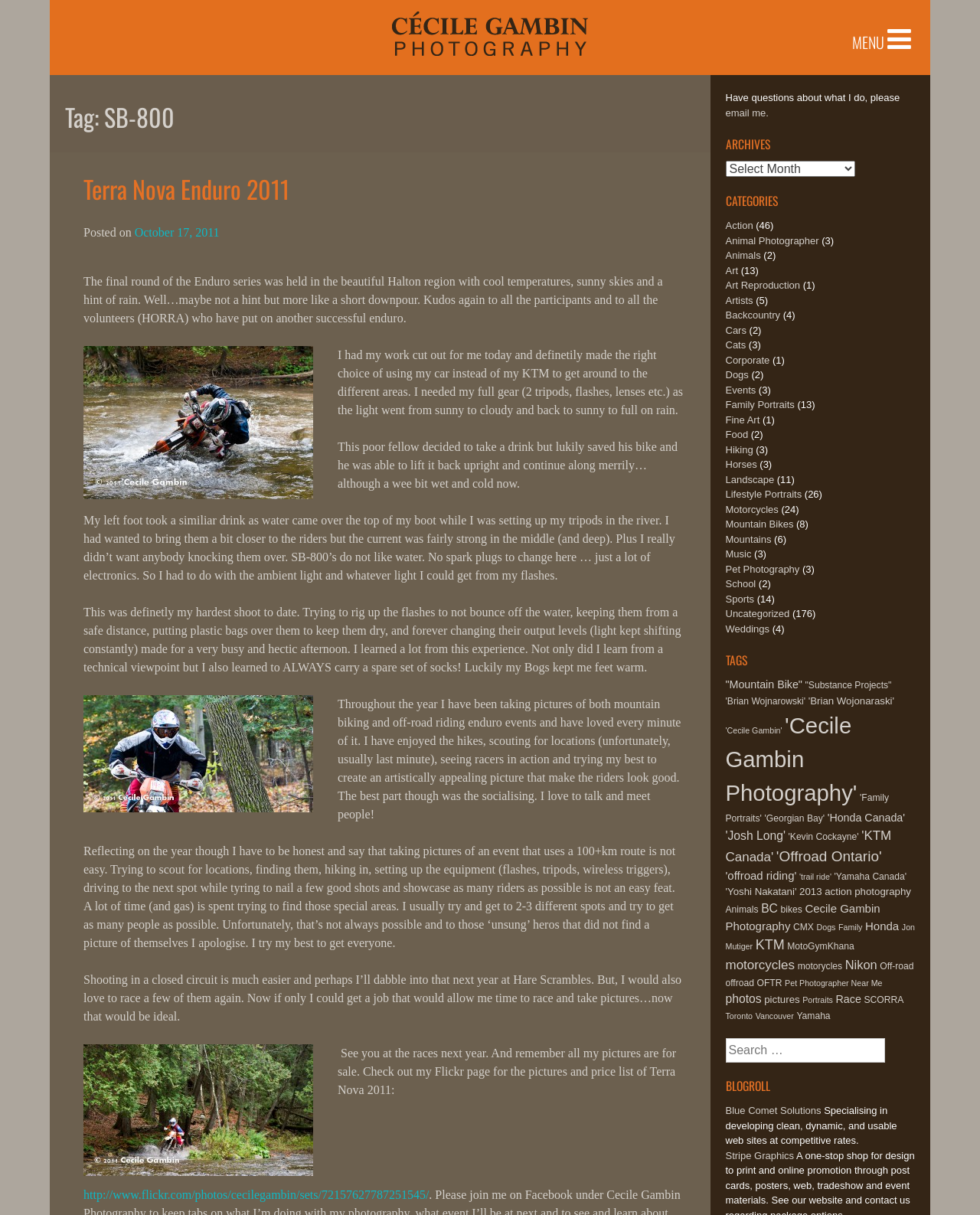Identify the bounding box of the HTML element described here: "Cecile Gambin Photography". Provide the coordinates as four float numbers between 0 and 1: [left, top, right, bottom].

[0.74, 0.743, 0.898, 0.767]